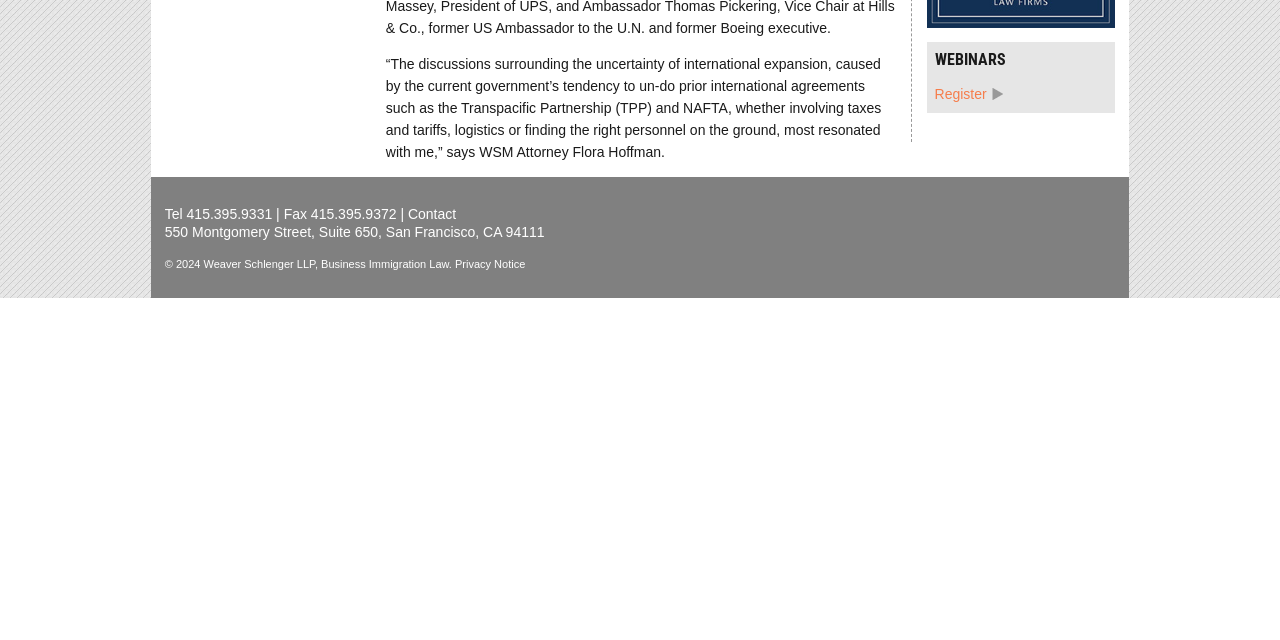Identify the bounding box coordinates for the UI element described as: "Privacy Notice".

[0.355, 0.402, 0.41, 0.421]